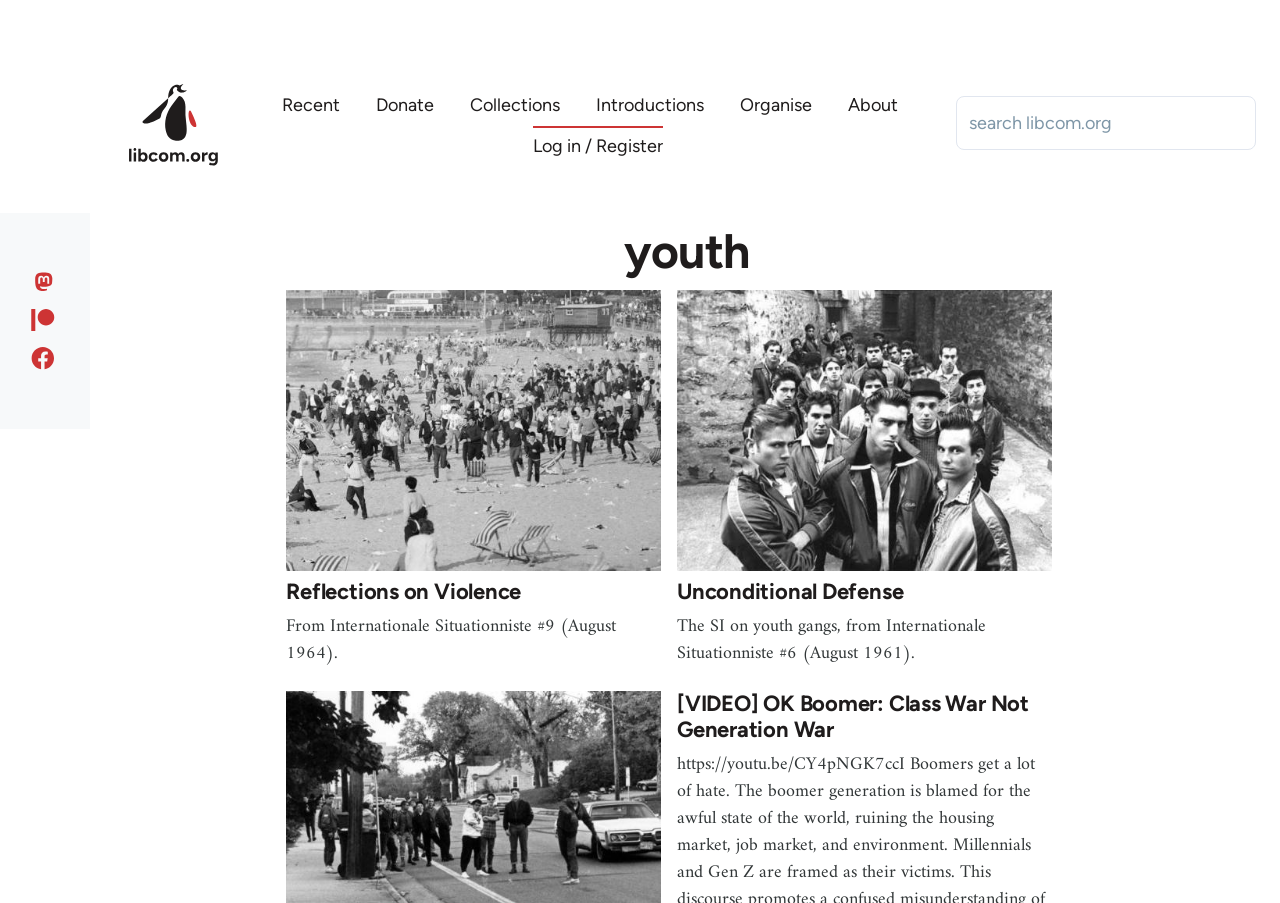Is there a way to navigate to other parts of the website?
Using the image as a reference, give a one-word or short phrase answer.

Yes, through main navigation